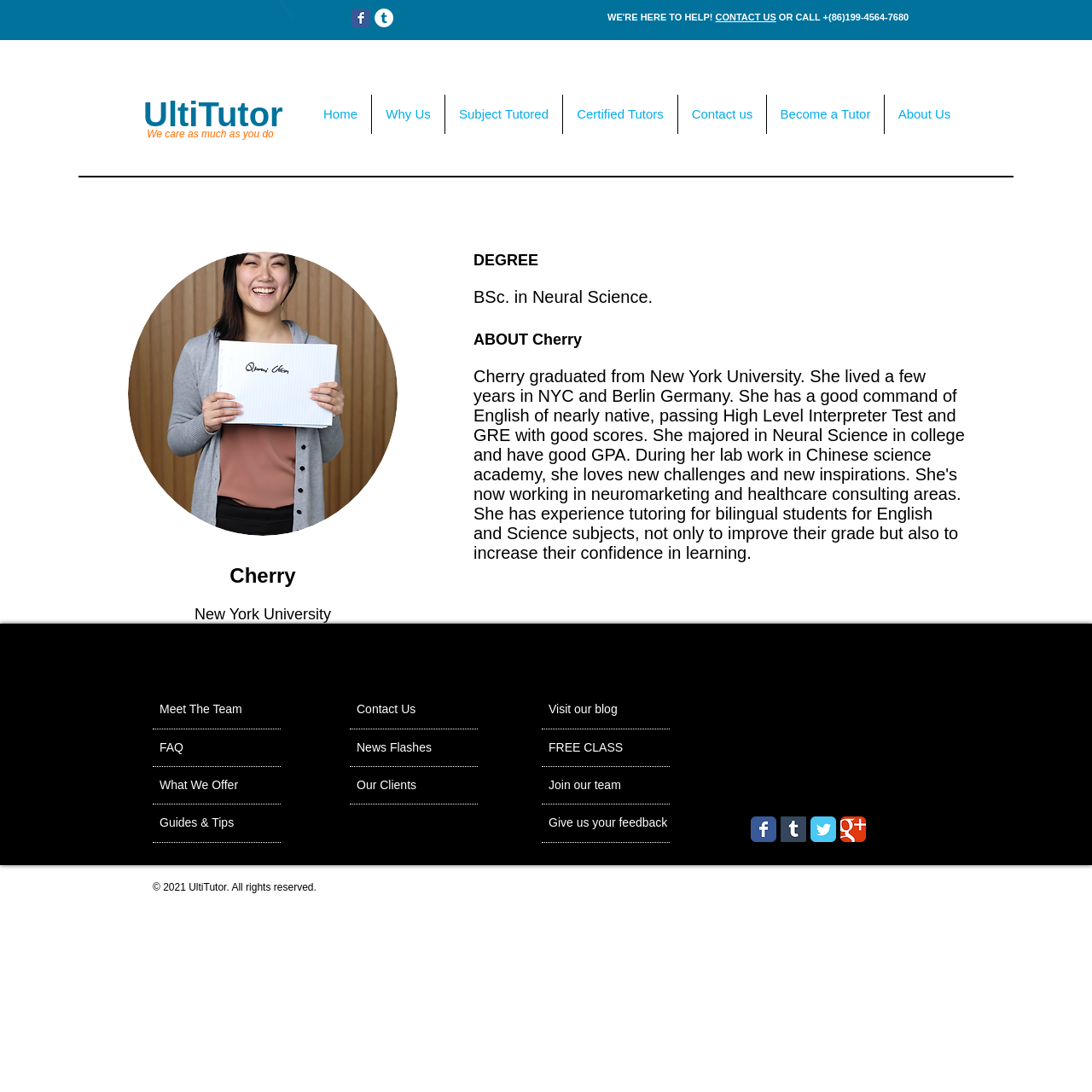What is Cherry's degree?
Give a thorough and detailed response to the question.

Cherry's degree can be found in the heading element 'DEGREE' with ID 288, which is followed by a static text element 'BSc. in Neural Science.' with ID 323, indicating Cherry's degree.